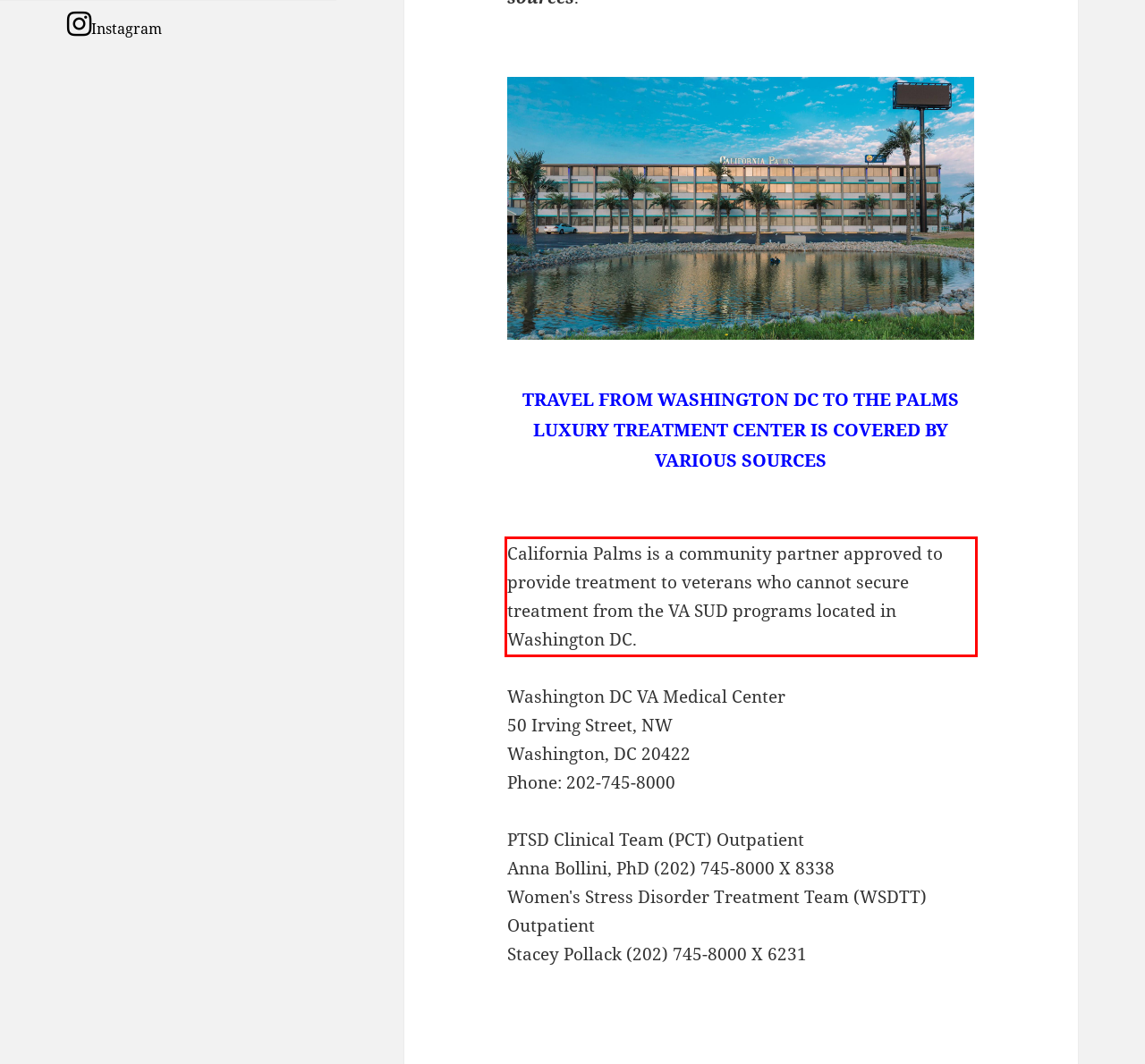Please analyze the screenshot of a webpage and extract the text content within the red bounding box using OCR.

California Palms is a community partner approved to provide treatment to veterans who cannot secure treatment from the VA SUD programs located in Washington DC.